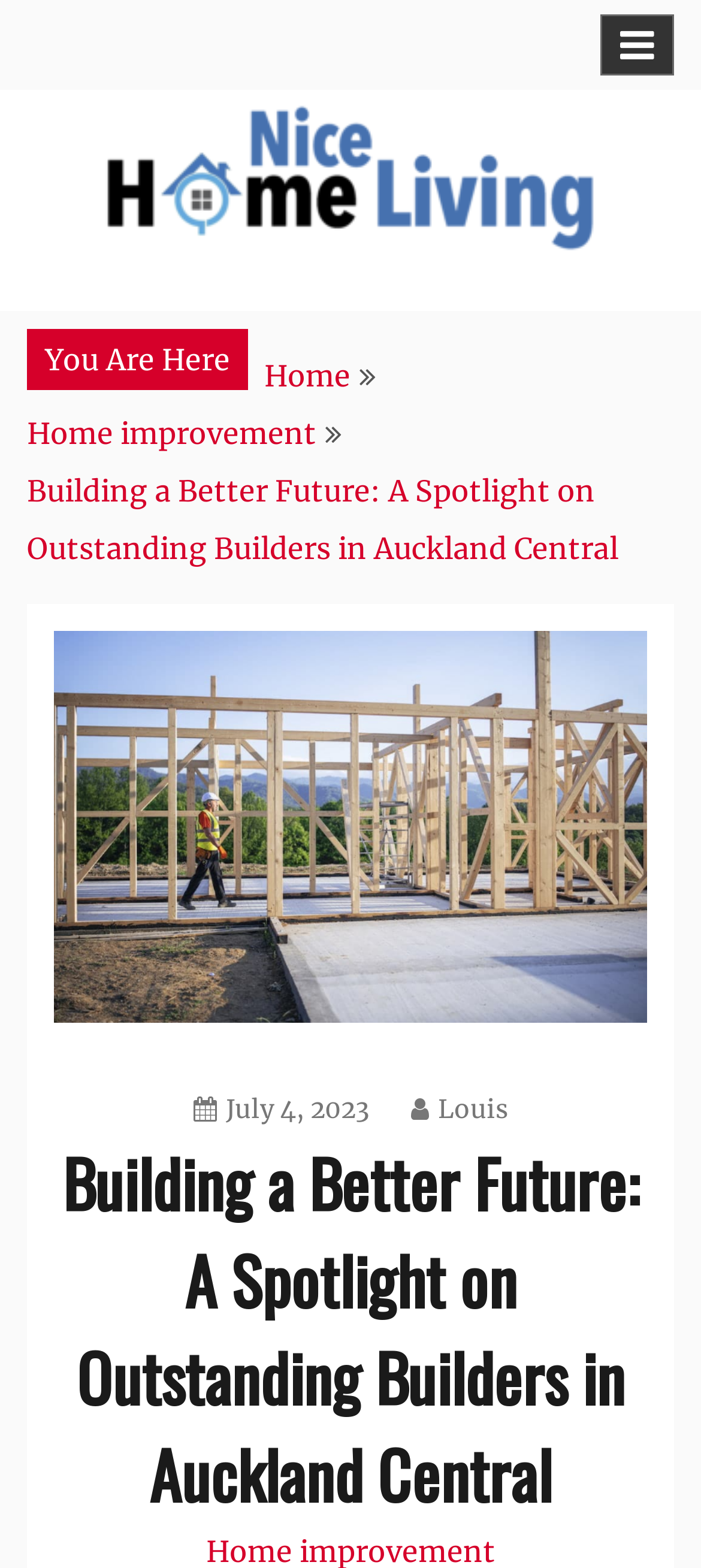What is the name of the blog?
Answer the question with a single word or phrase, referring to the image.

Nice Home Living